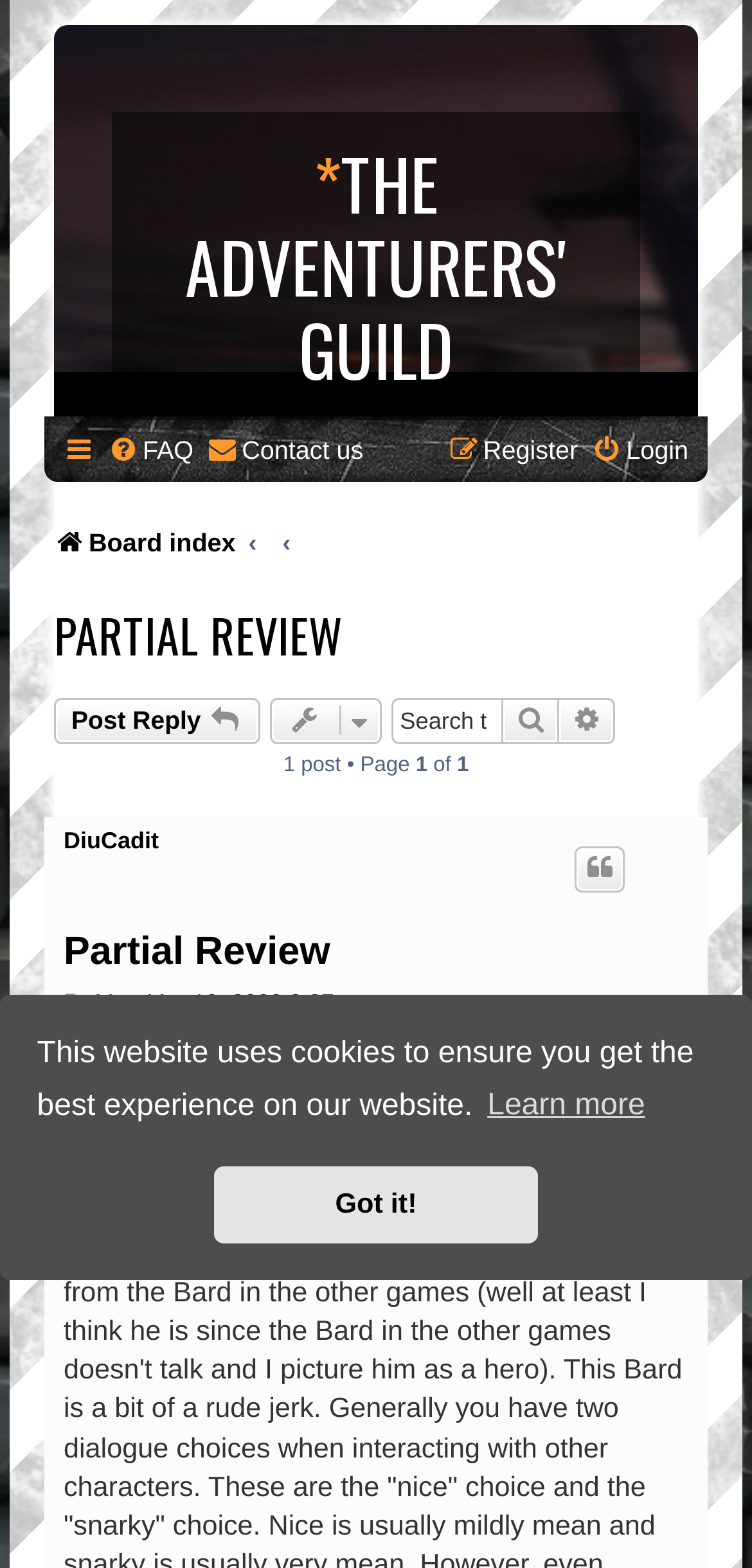When was the review posted?
Please interpret the details in the image and answer the question thoroughly.

The answer can be found by looking at the time element which contains the timestamp of when the review was posted.